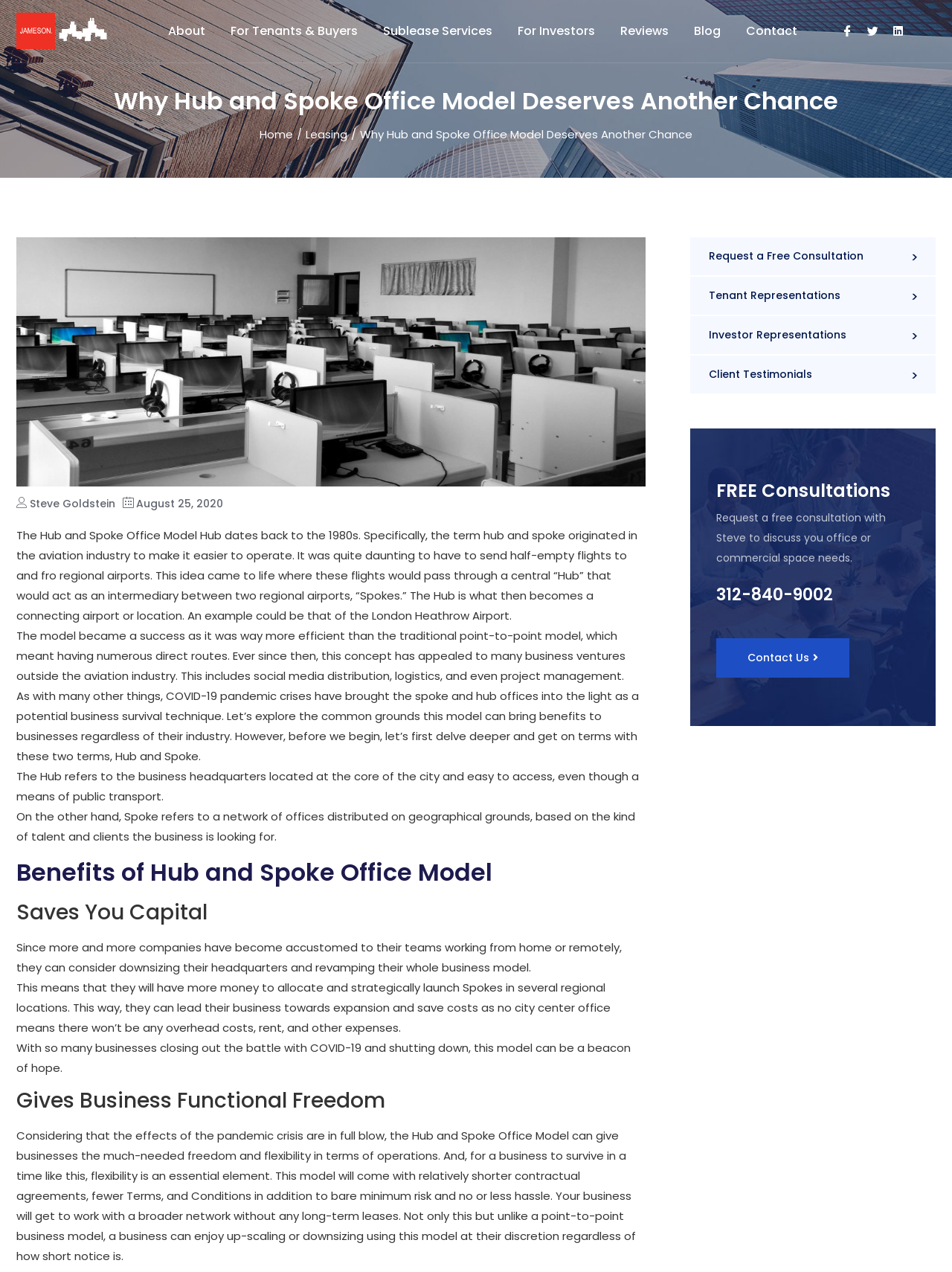Using the webpage screenshot, find the UI element described by Tenant Representations. Provide the bounding box coordinates in the format (top-left x, top-left y, bottom-right x, bottom-right y), ensuring all values are floating point numbers between 0 and 1.

[0.744, 0.225, 0.883, 0.24]